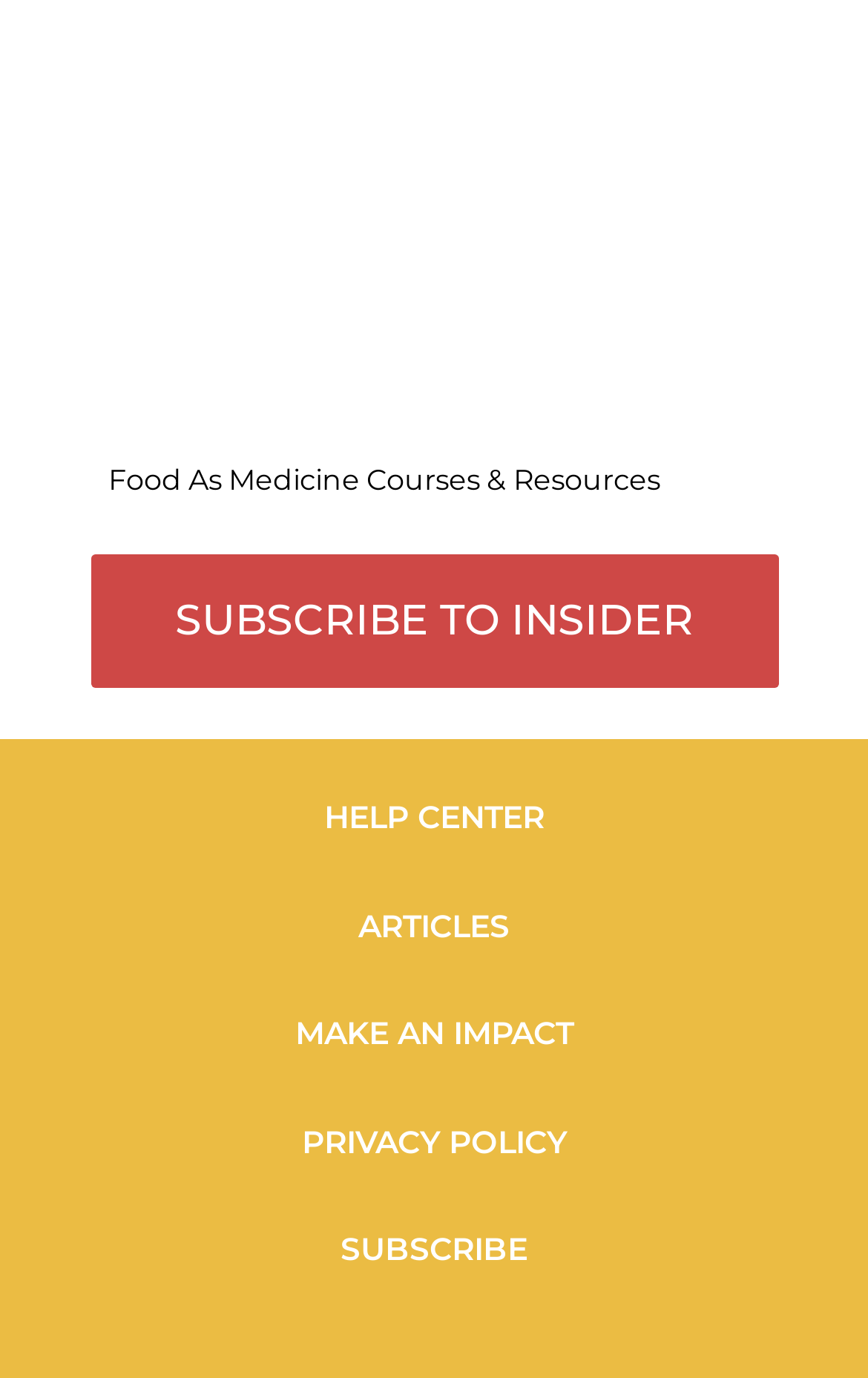Answer the question below using just one word or a short phrase: 
How many links are there in the footer section?

5